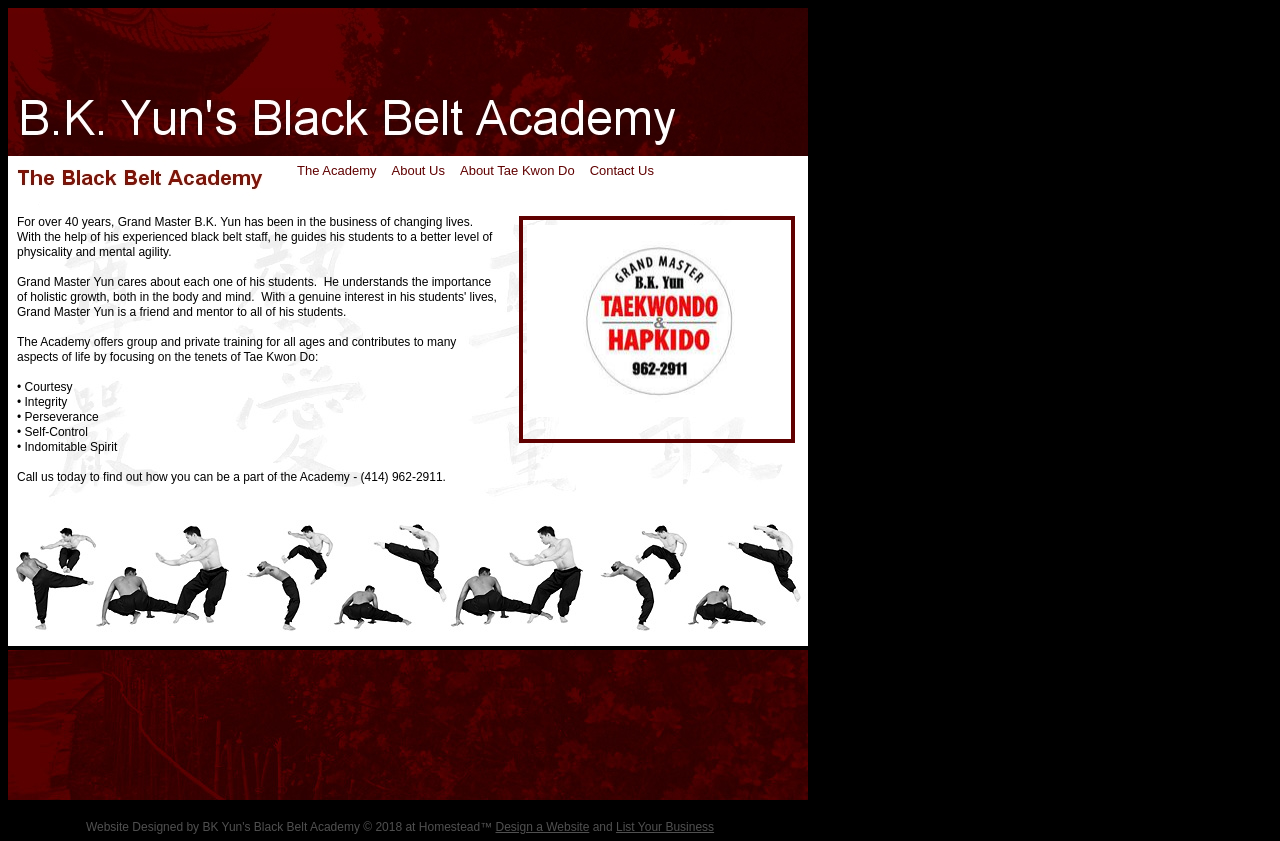Answer with a single word or phrase: 
What is the name of the martial arts academy?

BK Yun's Black Belt Academy